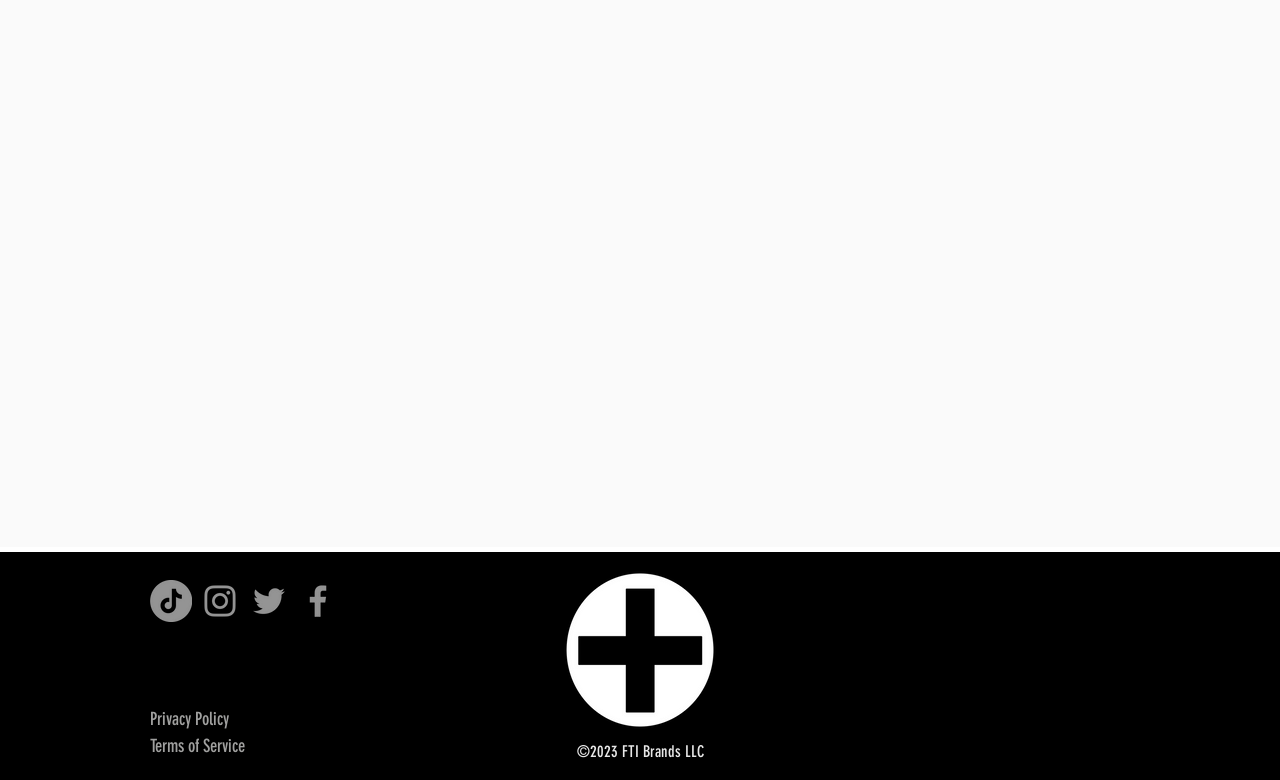Answer in one word or a short phrase: 
What is the company name?

FTI Brands LLC